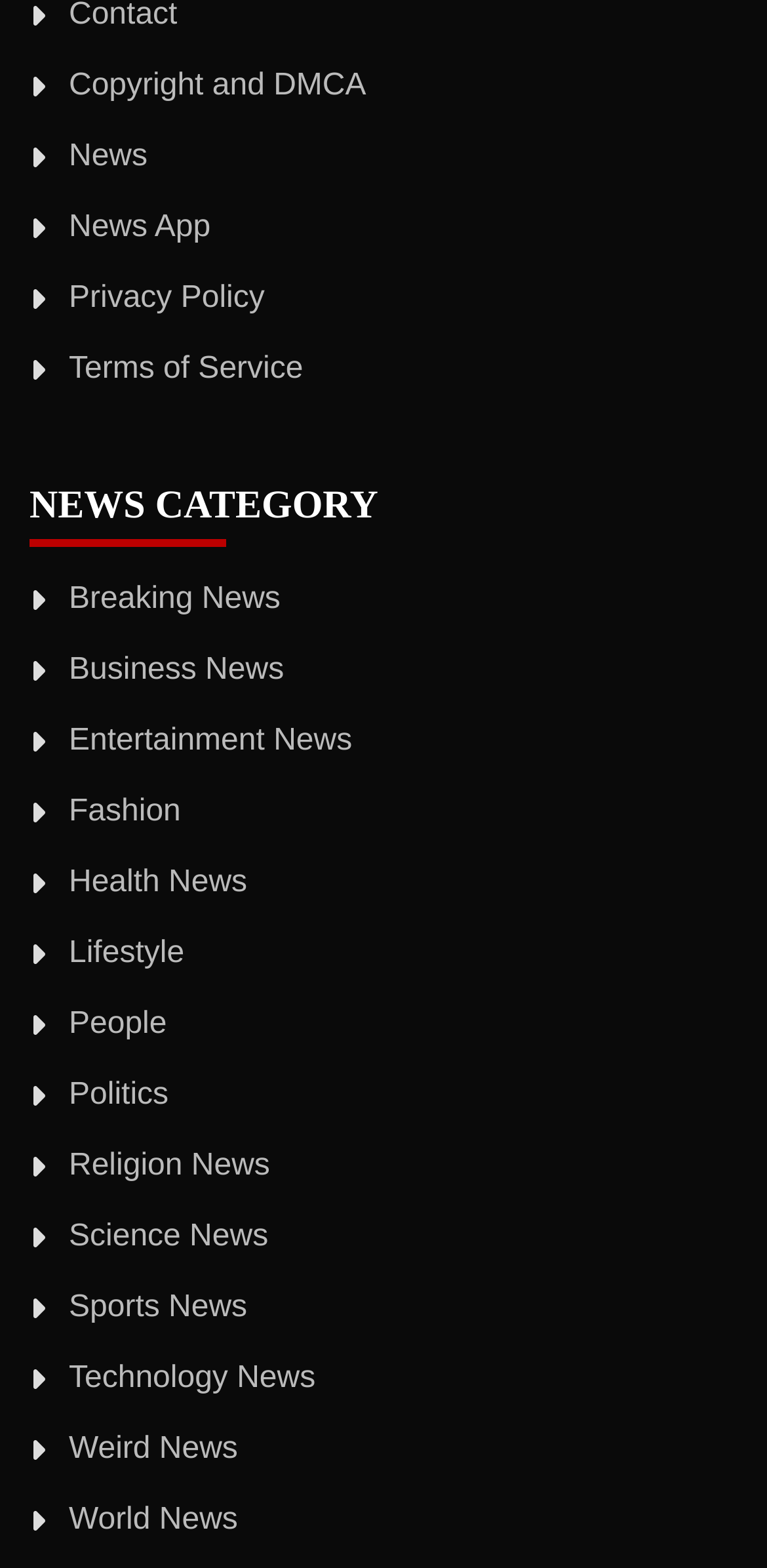How many links are there in the footer section?
Provide a short answer using one word or a brief phrase based on the image.

5